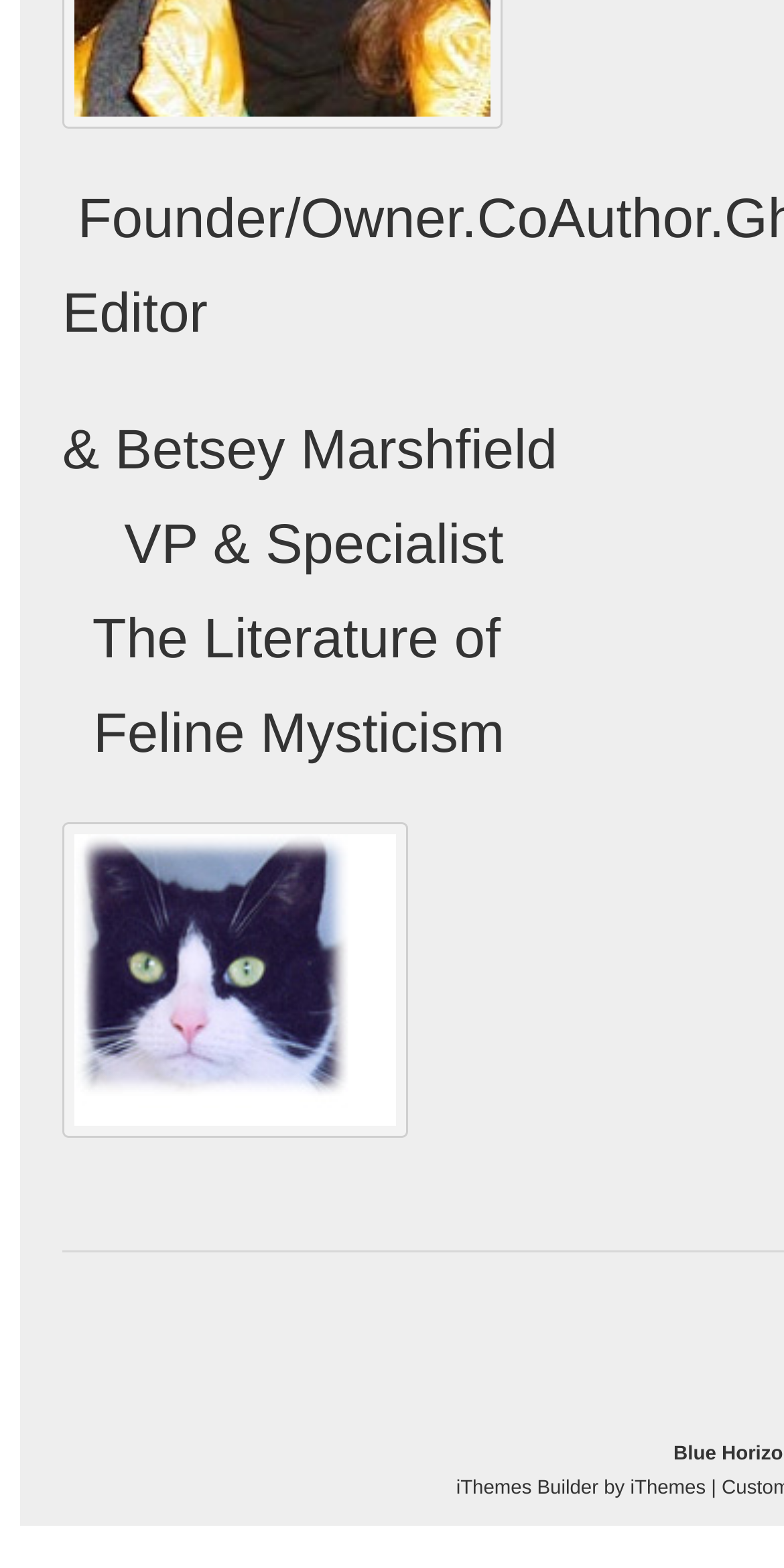How many links are there at the bottom of the webpage?
Refer to the screenshot and respond with a concise word or phrase.

2